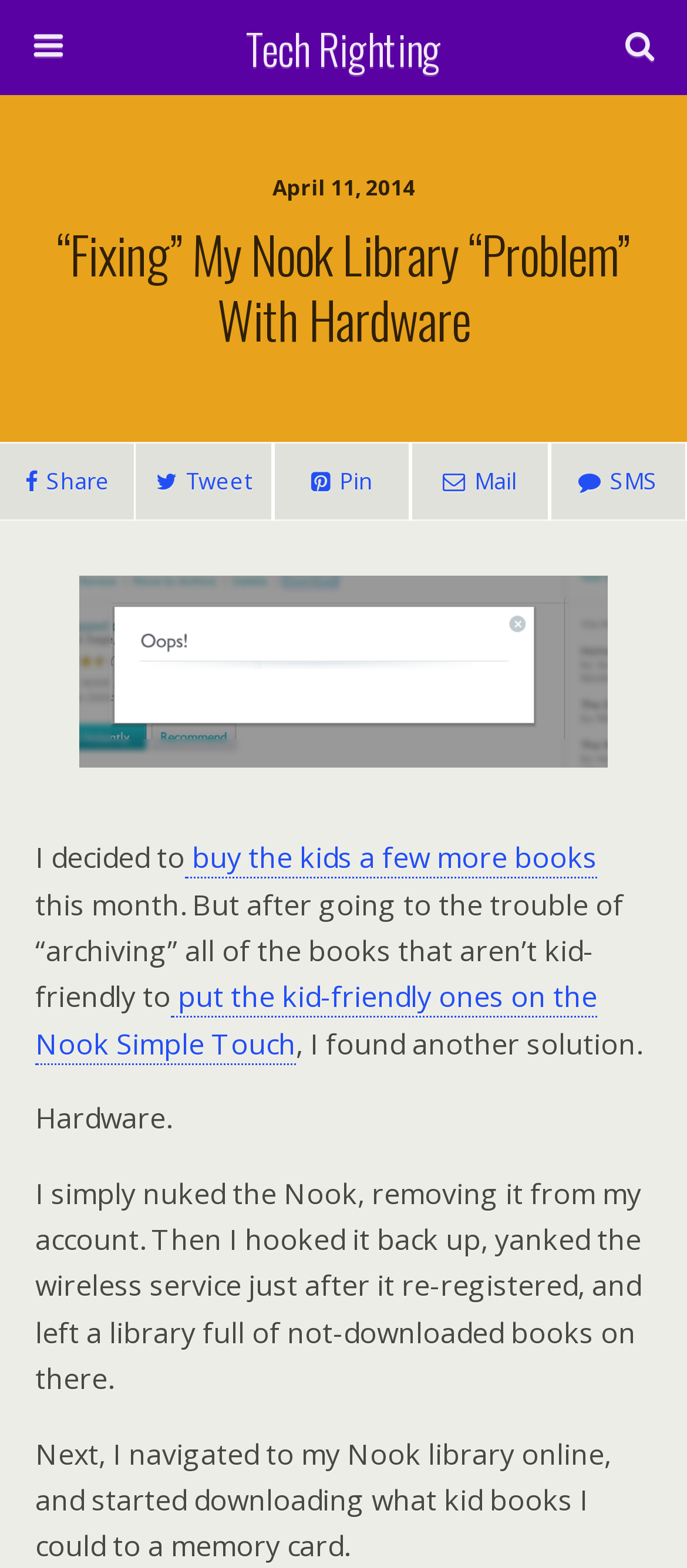Locate the bounding box coordinates of the element's region that should be clicked to carry out the following instruction: "Search this website". The coordinates need to be four float numbers between 0 and 1, i.e., [left, top, right, bottom].

[0.051, 0.066, 0.754, 0.097]